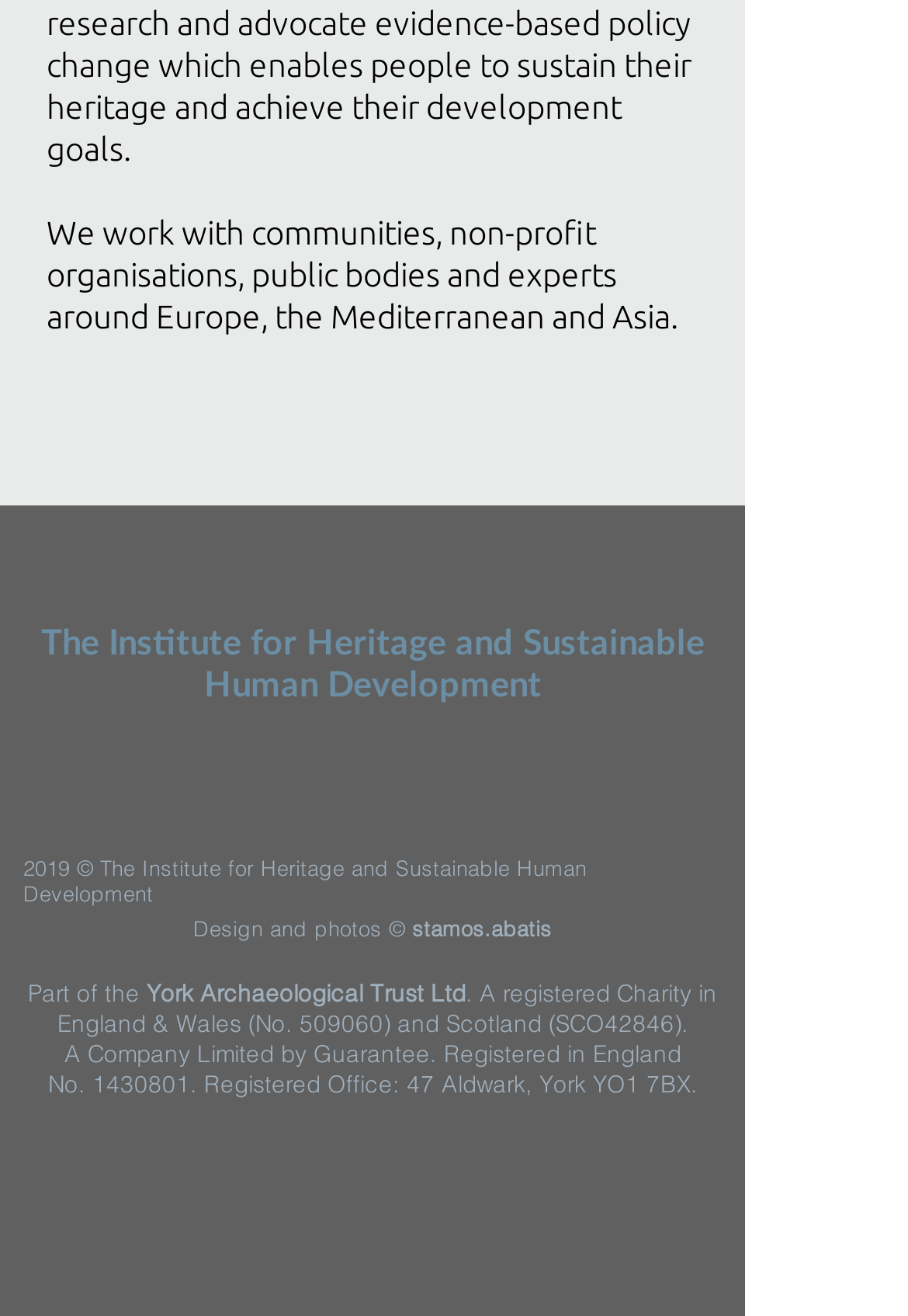Using the information shown in the image, answer the question with as much detail as possible: What is the name of the trust that the Institute for Heritage and Sustainable Human Development is part of?

The answer can be found in the text 'Part of the York Archaeological Trust Ltd' which indicates that the Institute for Heritage and Sustainable Human Development is part of the York Archaeological Trust Ltd.